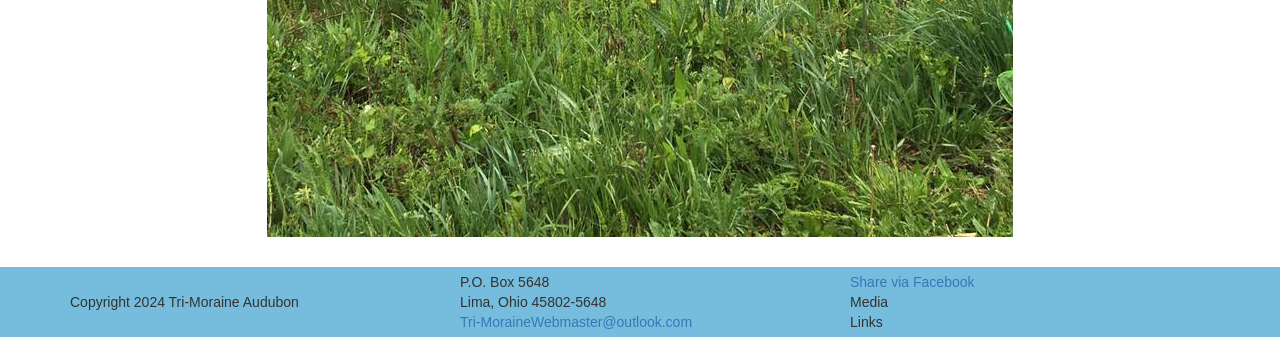What is the organization's address?
Using the image provided, answer with just one word or phrase.

P.O. Box 5648, Lima, Ohio 45802-5648